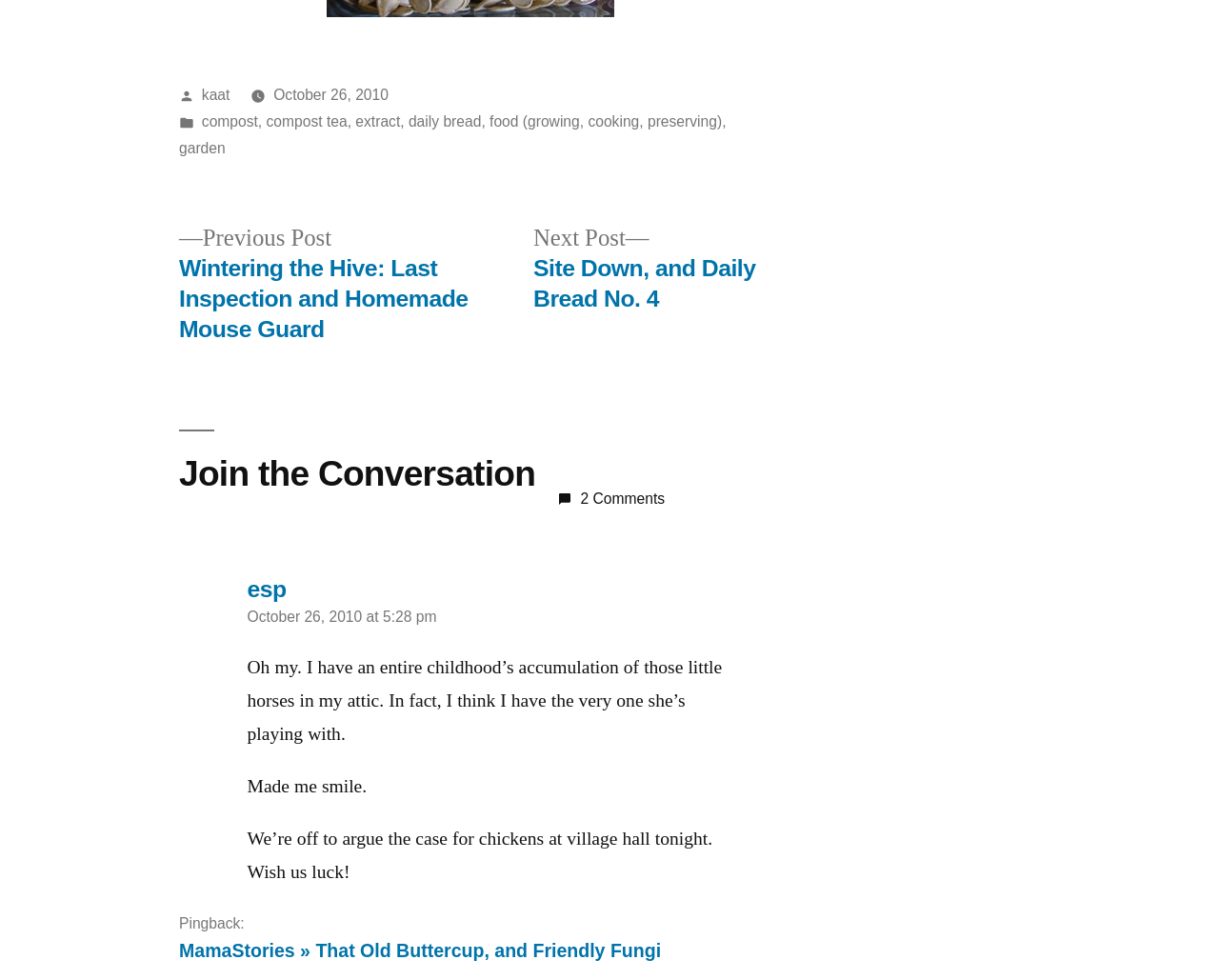Locate the bounding box coordinates of the element that should be clicked to execute the following instruction: "Click on the 'Previous post' link".

[0.147, 0.228, 0.384, 0.352]